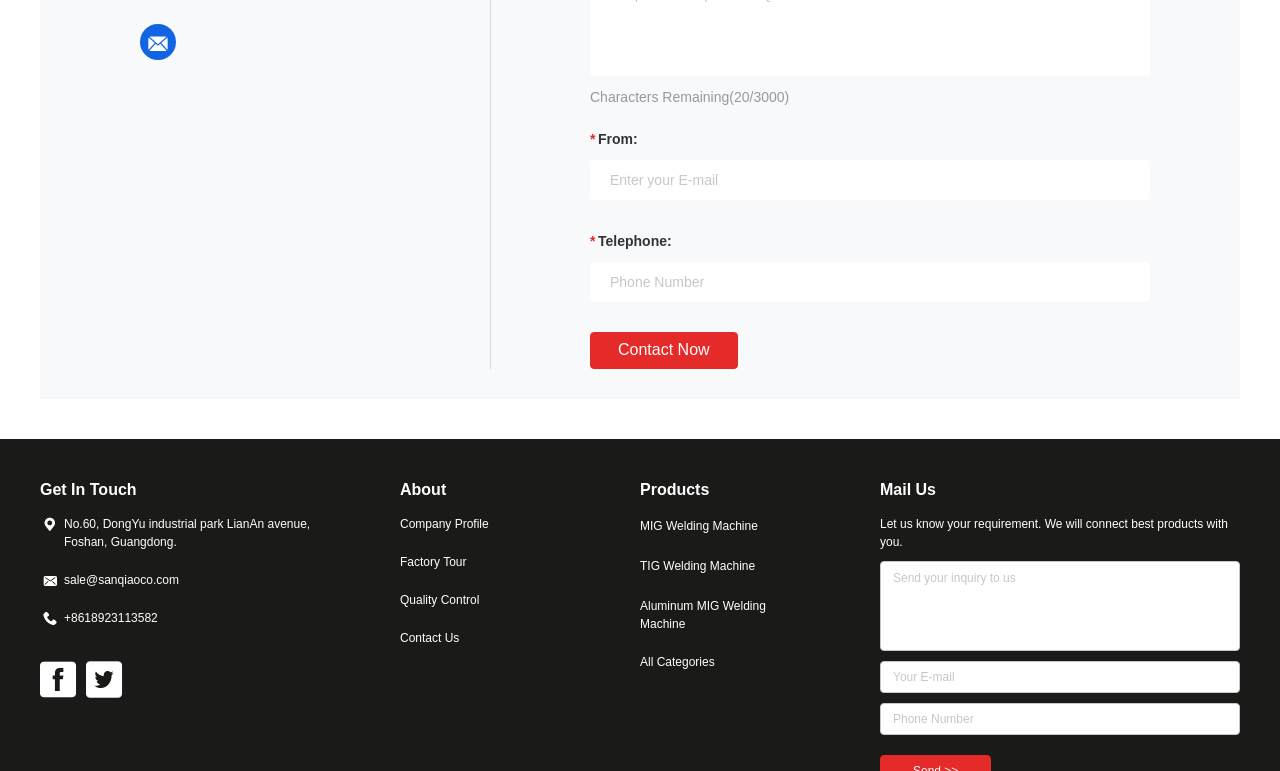Identify and provide the bounding box coordinates of the UI element described: "Contact Us". The coordinates should be formatted as [left, top, right, bottom], with each number being a float between 0 and 1.

[0.312, 0.816, 0.438, 0.839]